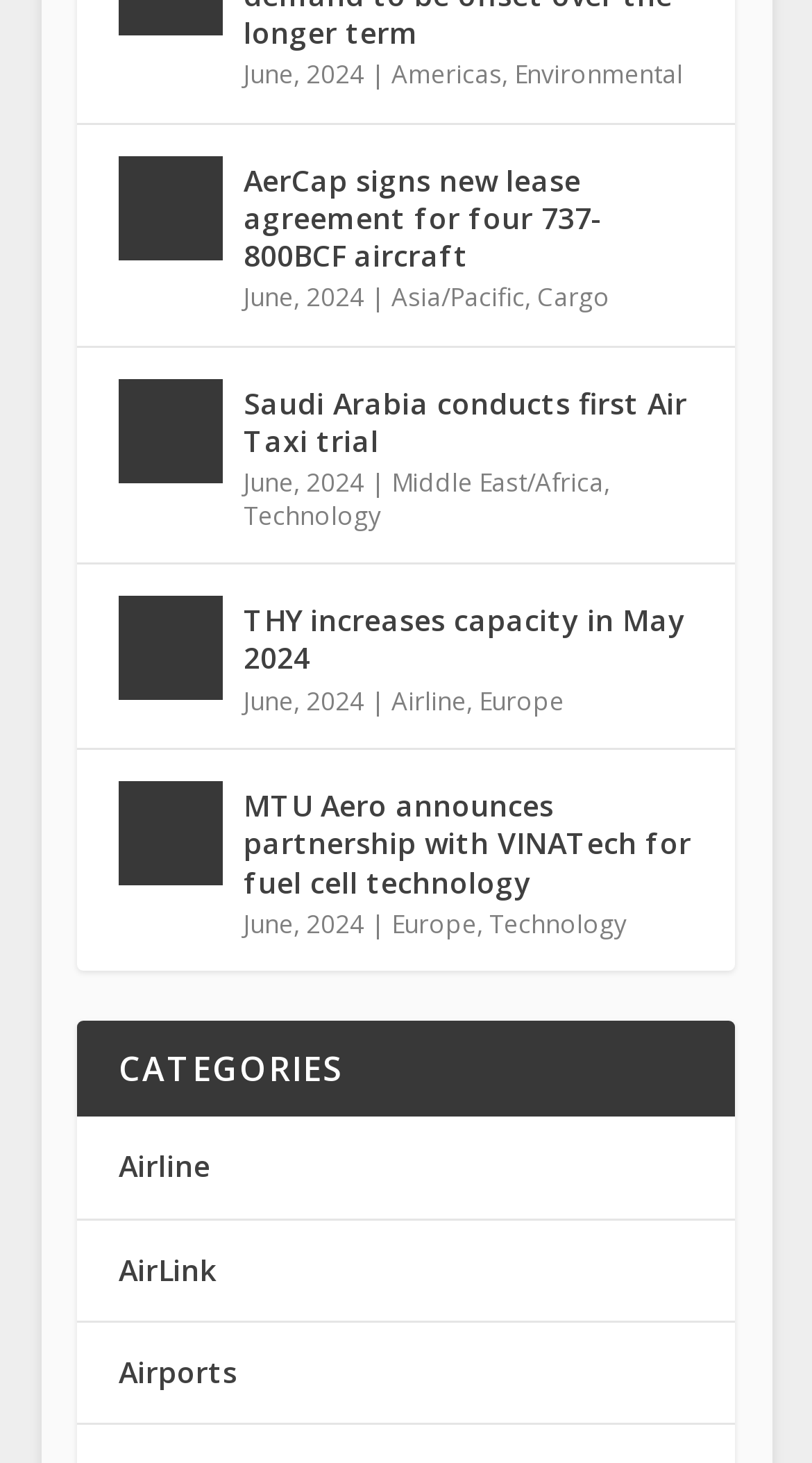From the element description: "Privacy Policy", extract the bounding box coordinates of the UI element. The coordinates should be expressed as four float numbers between 0 and 1, in the order [left, top, right, bottom].

None